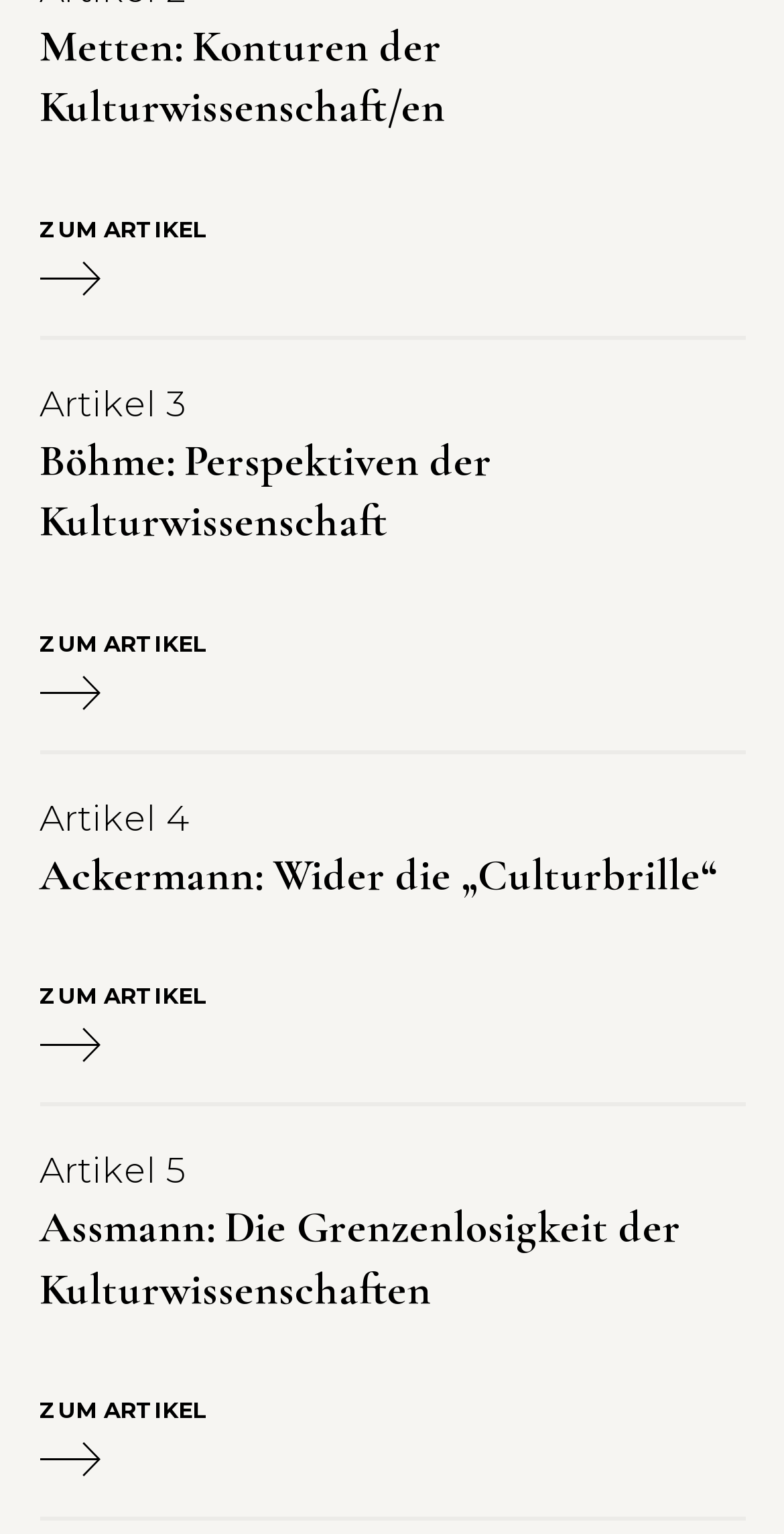Determine the bounding box of the UI component based on this description: "Zum Artikel". The bounding box coordinates should be four float values between 0 and 1, i.e., [left, top, right, bottom].

[0.05, 0.913, 0.95, 0.963]